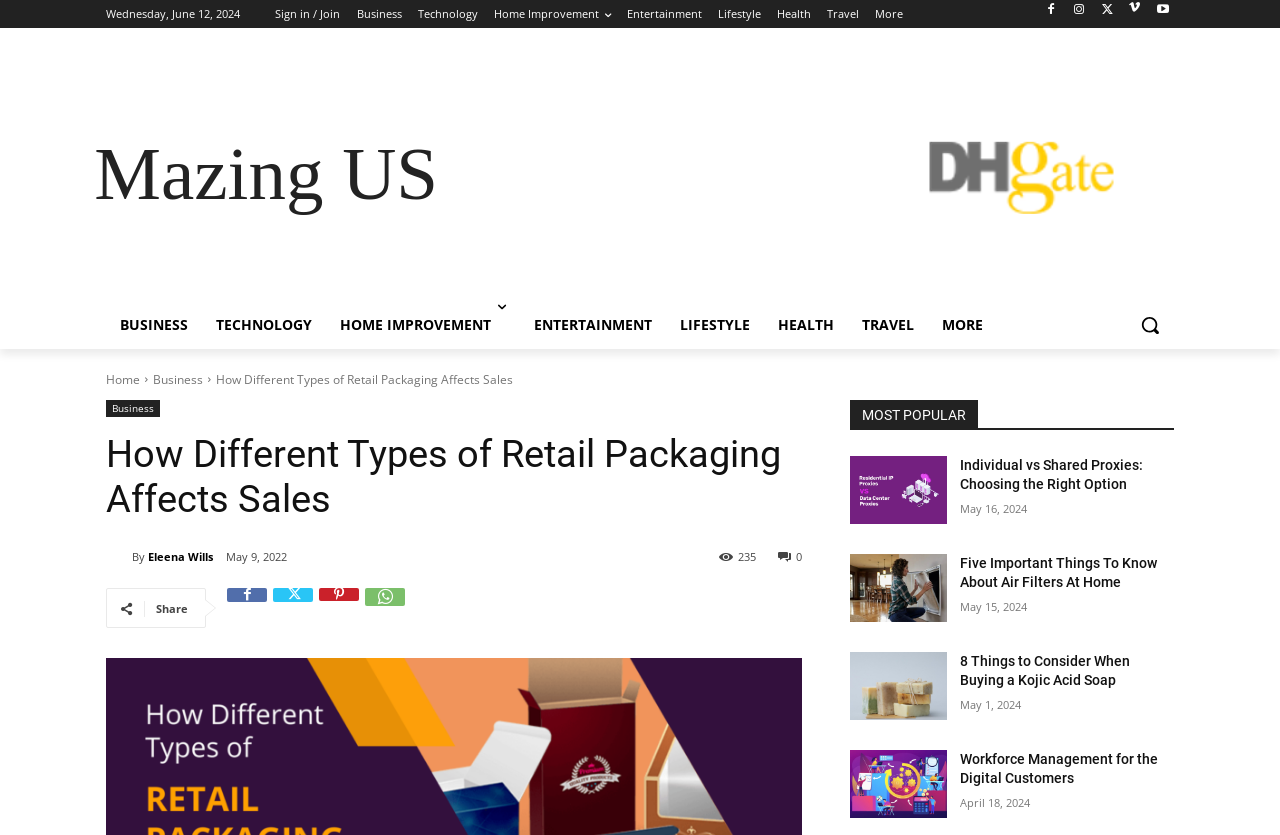Show the bounding box coordinates for the element that needs to be clicked to execute the following instruction: "Click on the 'Sign in / Join' link". Provide the coordinates in the form of four float numbers between 0 and 1, i.e., [left, top, right, bottom].

[0.215, 0.0, 0.266, 0.034]